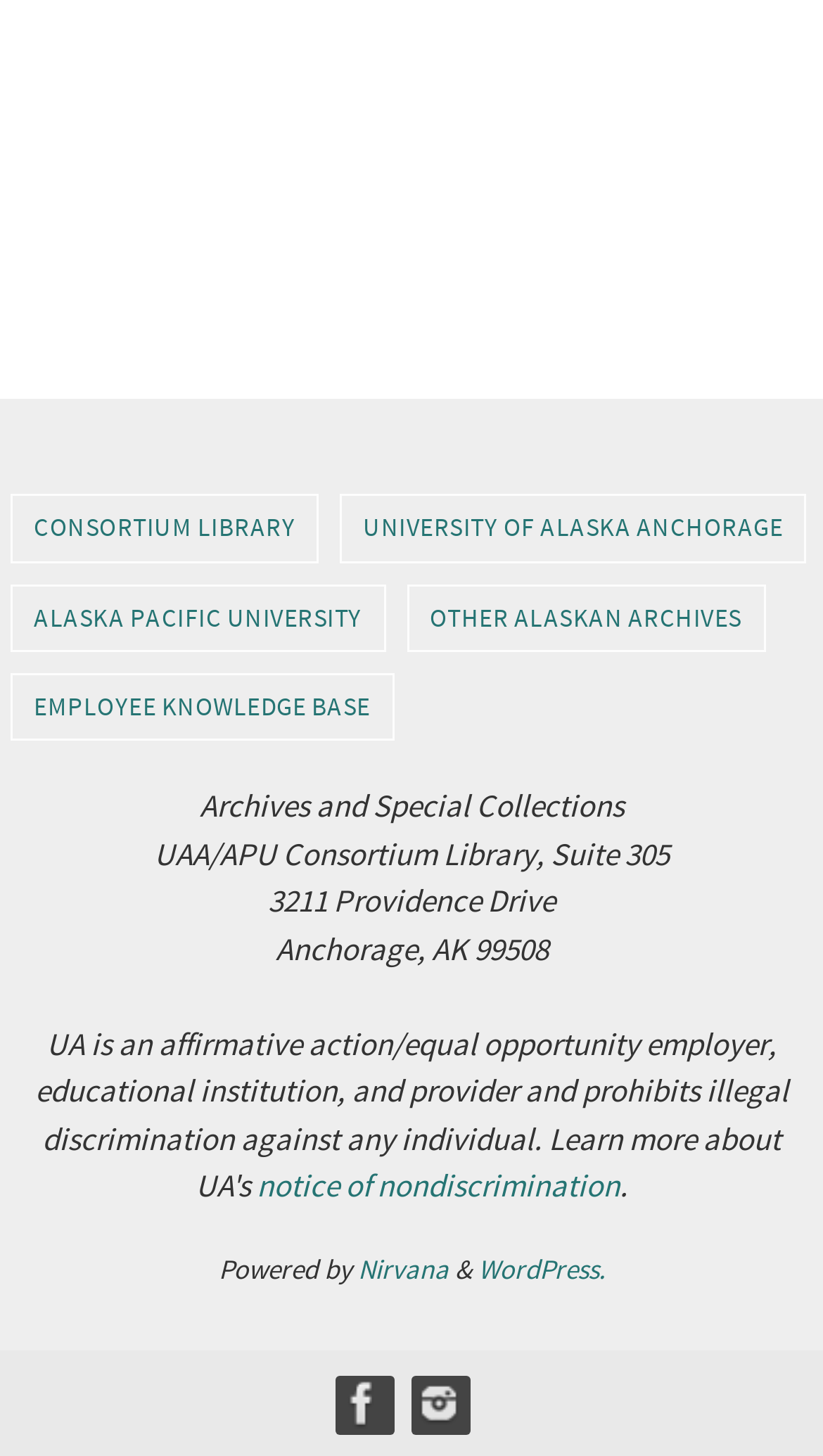Please find the bounding box coordinates of the element that must be clicked to perform the given instruction: "check notice of nondiscrimination". The coordinates should be four float numbers from 0 to 1, i.e., [left, top, right, bottom].

[0.312, 0.8, 0.753, 0.828]